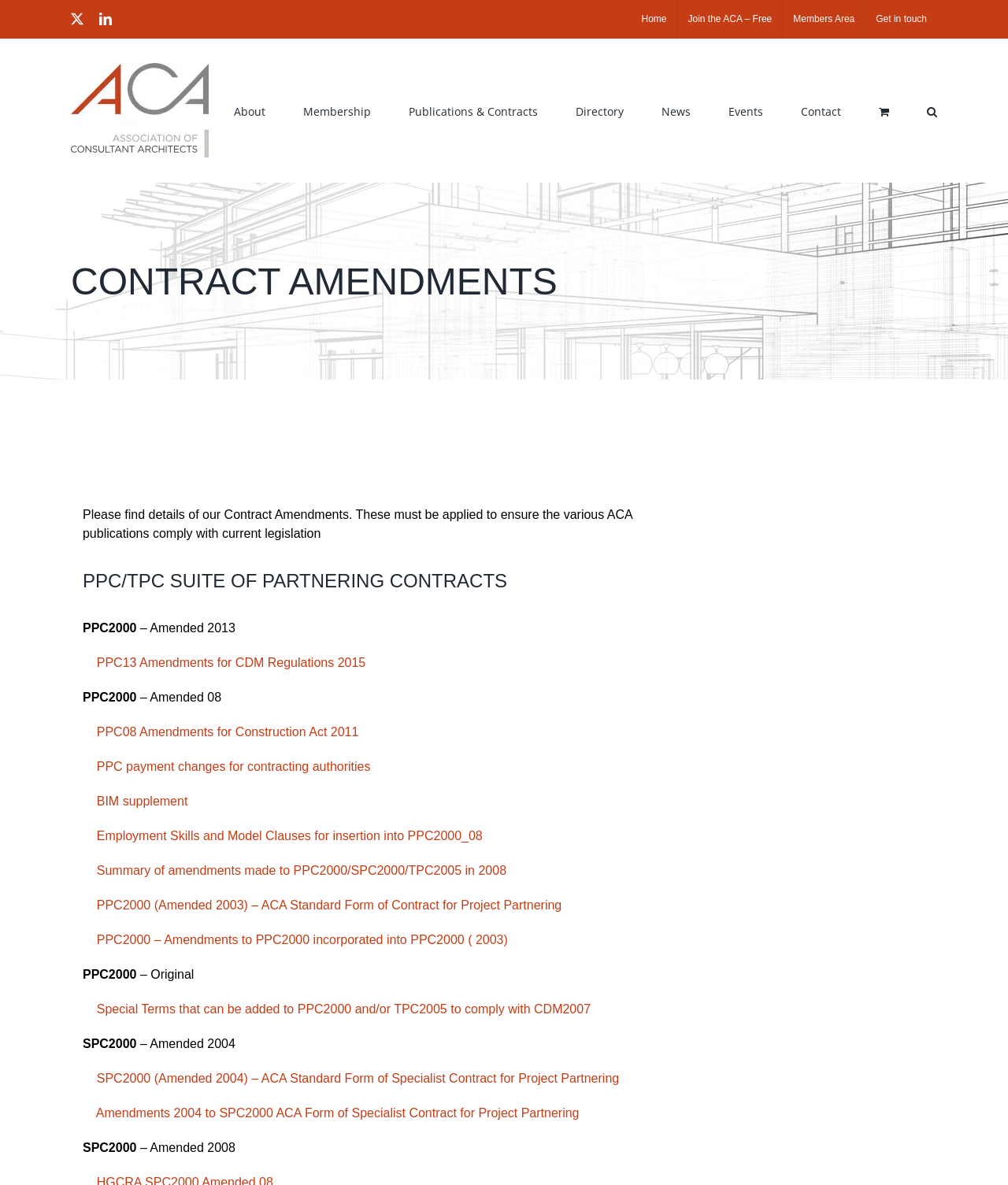How many links are there under the 'PPC/TPC SUITE OF PARTNERING CONTRACTS' heading?
Please provide a detailed answer to the question.

I counted the links under the 'PPC/TPC SUITE OF PARTNERING CONTRACTS' heading and found 9 links, including 'PPC13 Amendments for CDM Regulations 2015', 'PPC08 Amendments for Construction Act 2011', and others.